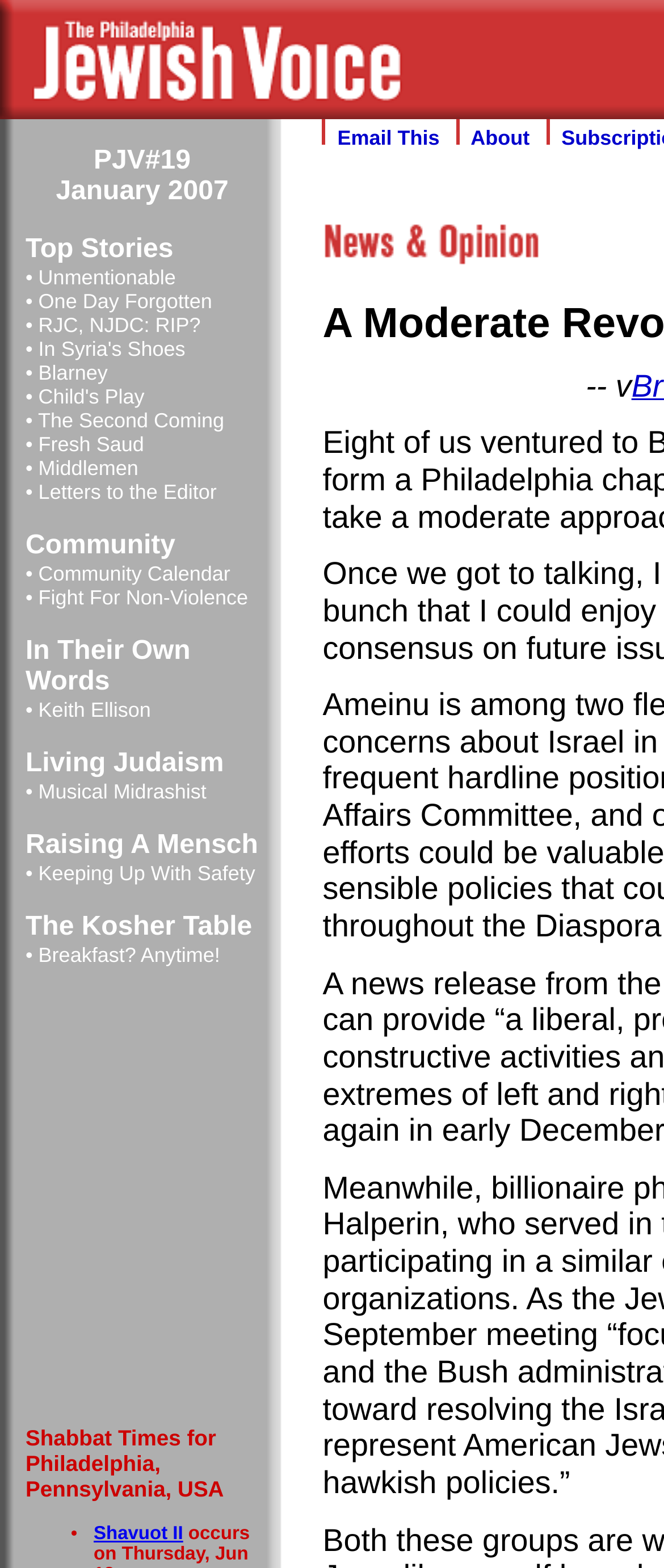Please identify the bounding box coordinates of the element's region that should be clicked to execute the following instruction: "Go to 'About'". The bounding box coordinates must be four float numbers between 0 and 1, i.e., [left, top, right, bottom].

[0.709, 0.08, 0.798, 0.096]